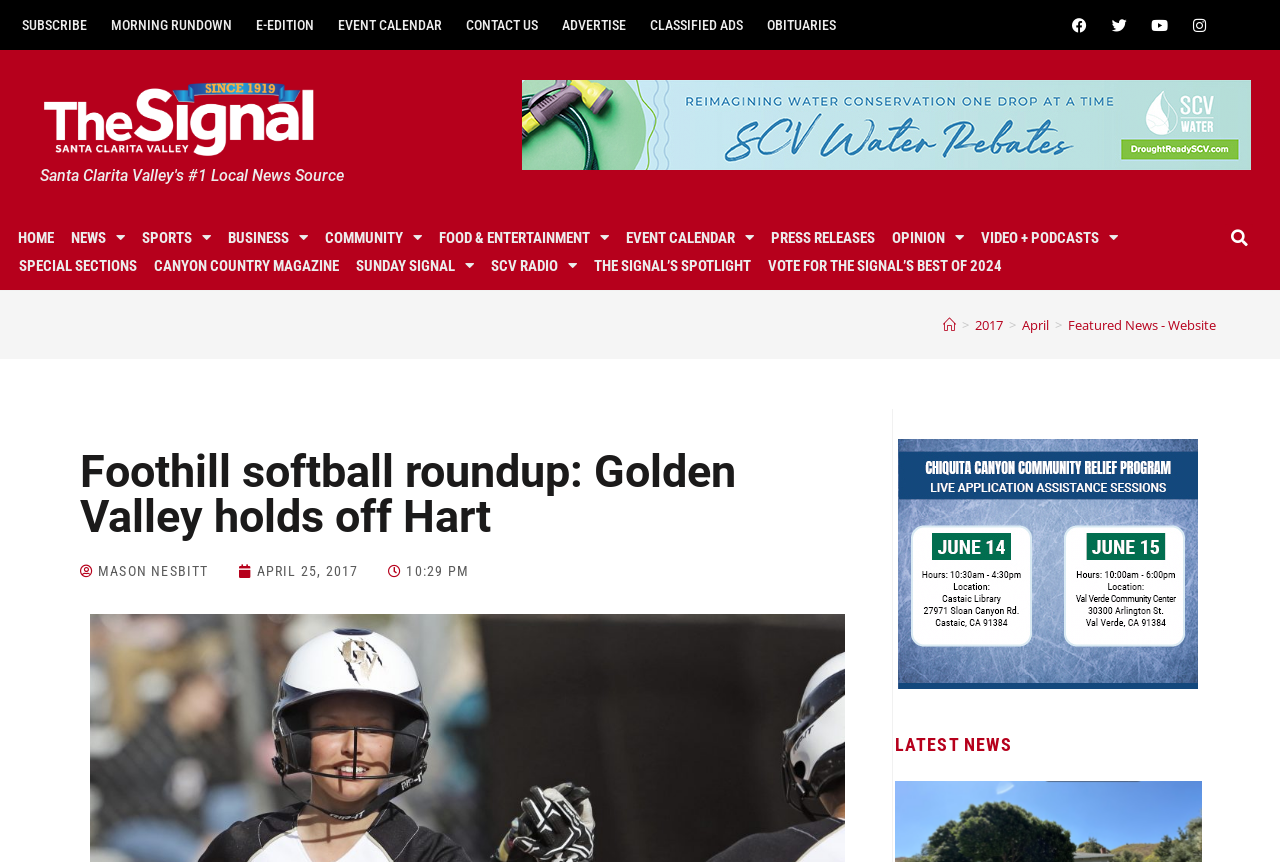Locate the bounding box coordinates of the element that needs to be clicked to carry out the instruction: "Click on the 'SUBSCRIBE' link". The coordinates should be given as four float numbers ranging from 0 to 1, i.e., [left, top, right, bottom].

[0.008, 0.015, 0.077, 0.043]